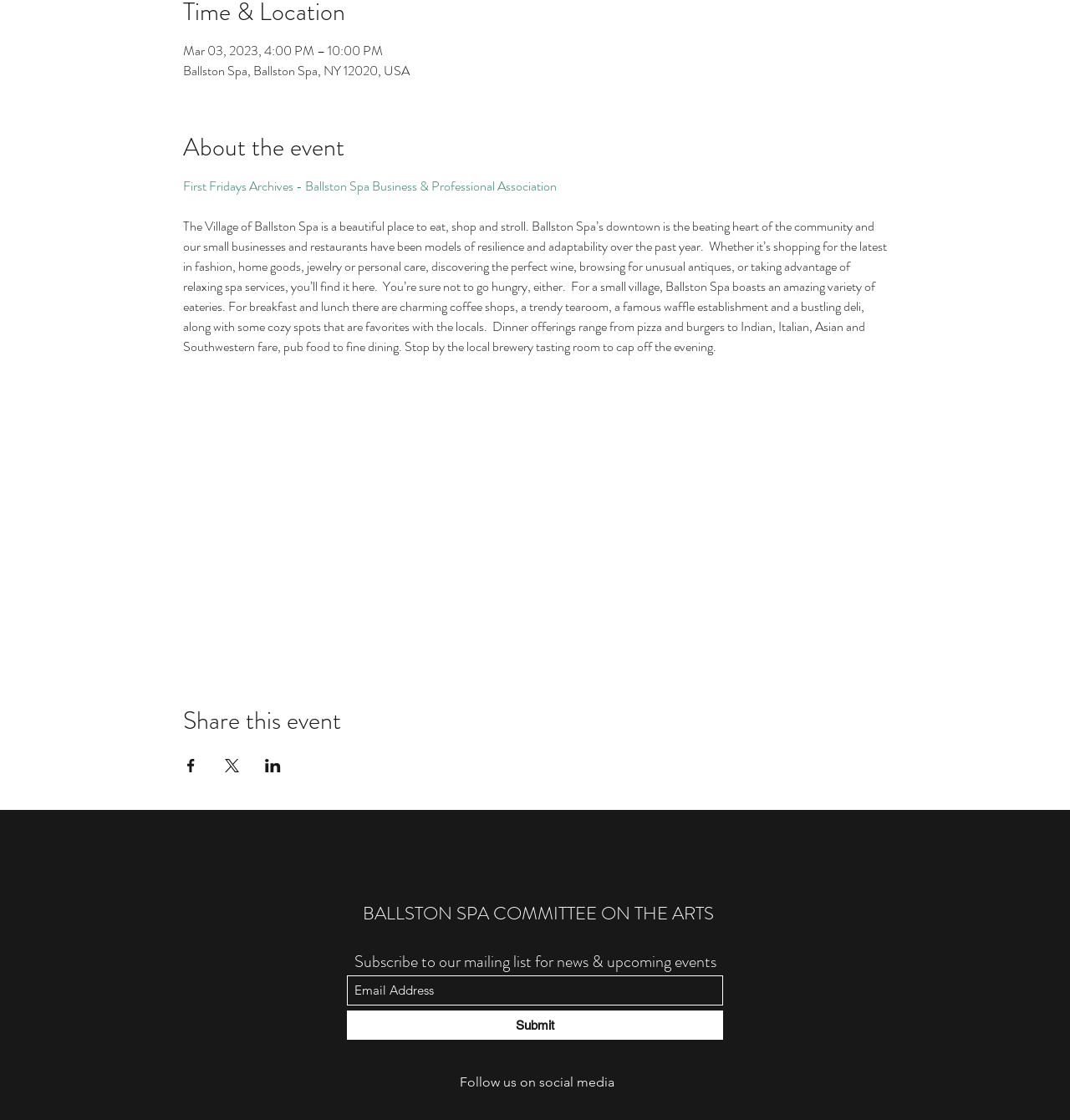What is the purpose of the textbox?
Examine the screenshot and reply with a single word or phrase.

Enter Email Address